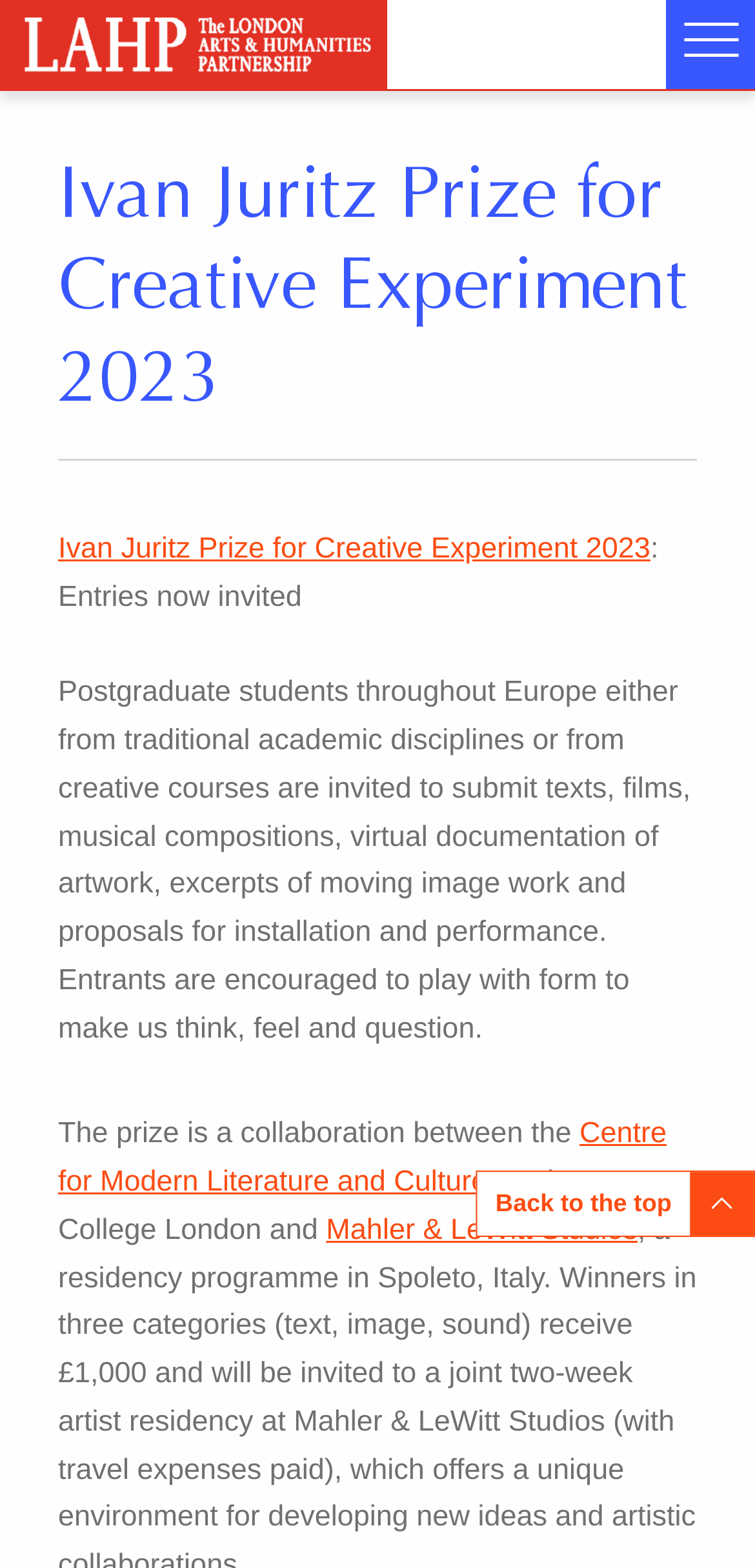Locate the bounding box coordinates of the area you need to click to fulfill this instruction: 'Click the 'Back to the top' link'. The coordinates must be in the form of four float numbers ranging from 0 to 1: [left, top, right, bottom].

[0.63, 0.747, 1.0, 0.789]